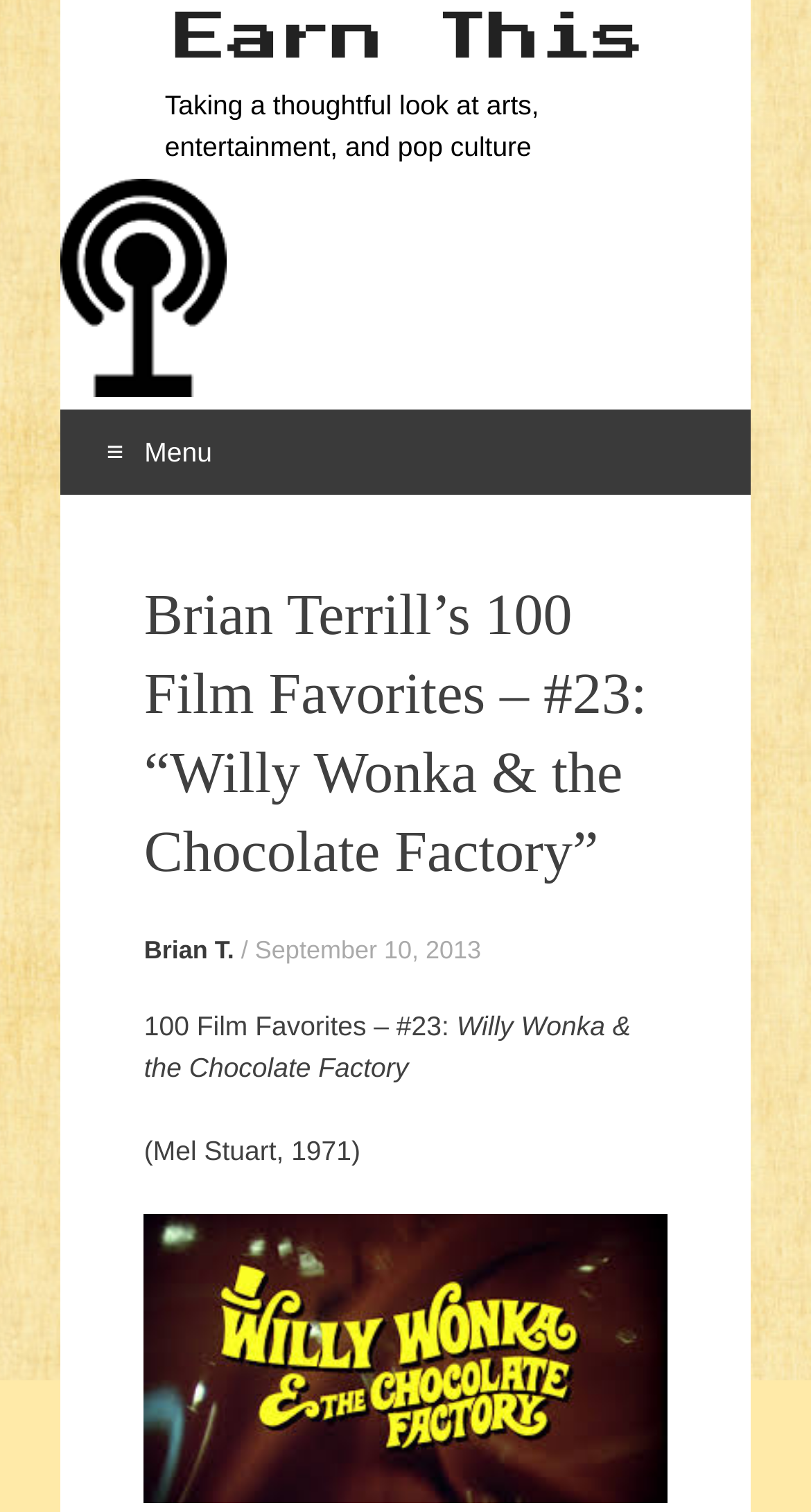What is the release year of the film?
Please answer using one word or phrase, based on the screenshot.

1971